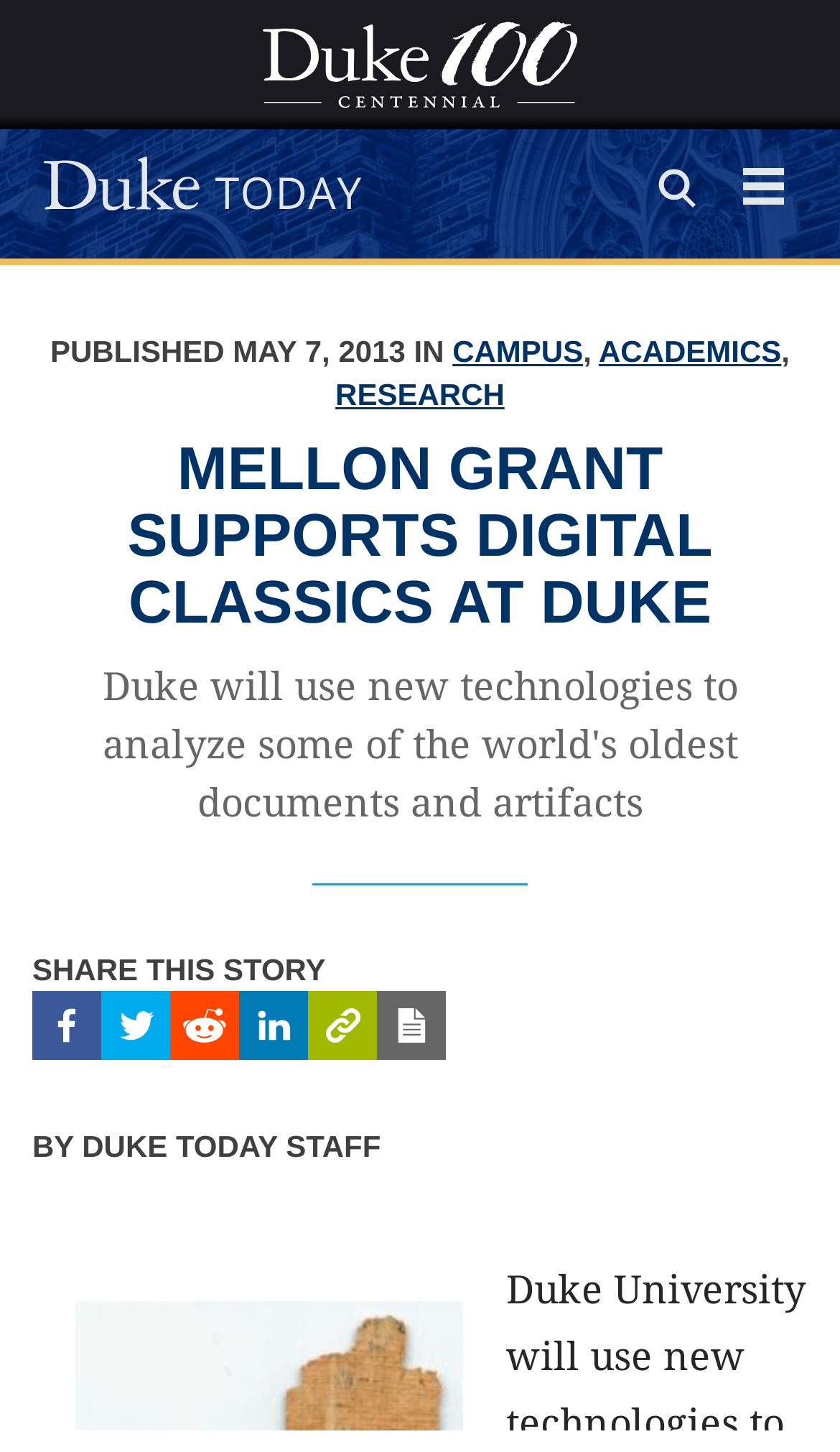Offer an in-depth caption of the entire webpage.

The webpage is about an article titled "Mellon Grant Supports Digital Classics at Duke" on Duke Today. At the top left, there is a link to skip to the main content. Next to it, on the top center, is the Duke 100 Centennial logo, which is an image. On the top right, there are three links: "Home", "Search", and "Open Menu". The "Open Menu" button, when expanded, reveals a menu with several links and a header section.

In the header section, there is a published date "MAY 7, 2013" and several links to categories such as "CAMPUS", "ACADEMICS", and "RESEARCH". Below the header section, there is a main heading that repeats the article title. 

The article content is not explicitly described in the accessibility tree, but it is likely to be the main focus of the page. At the bottom of the page, there are several links to share the story on social media platforms such as Facebook, Twitter, Reddit, and LinkedIn, each accompanied by an image. There are also two buttons: "Get this story's permalink" and "Print this story", each with an image. Finally, at the very bottom, there is a byline that reads "BY DUKE TODAY STAFF".